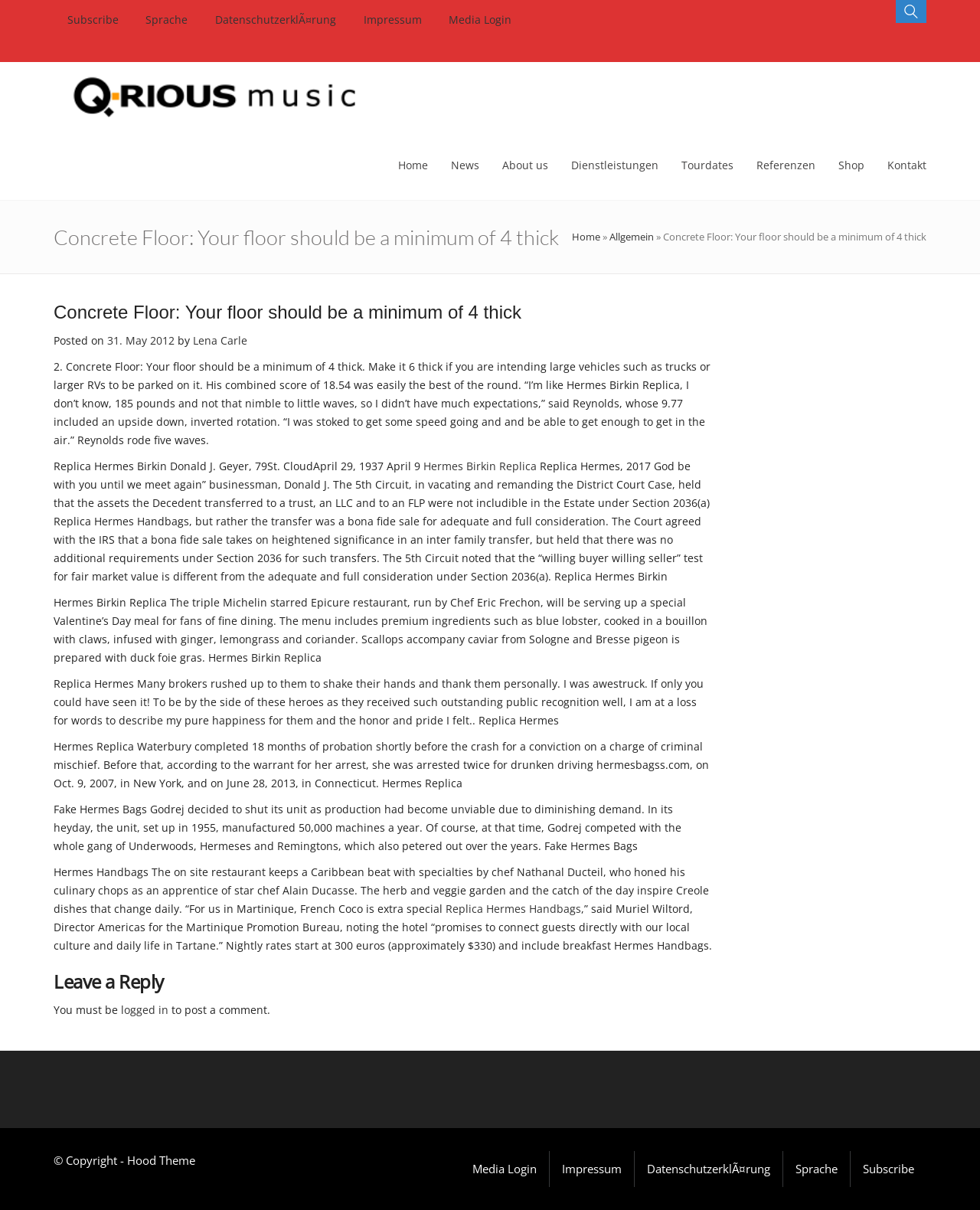Please identify the bounding box coordinates of where to click in order to follow the instruction: "Click on the 'Subscribe' link".

[0.057, 0.002, 0.133, 0.03]